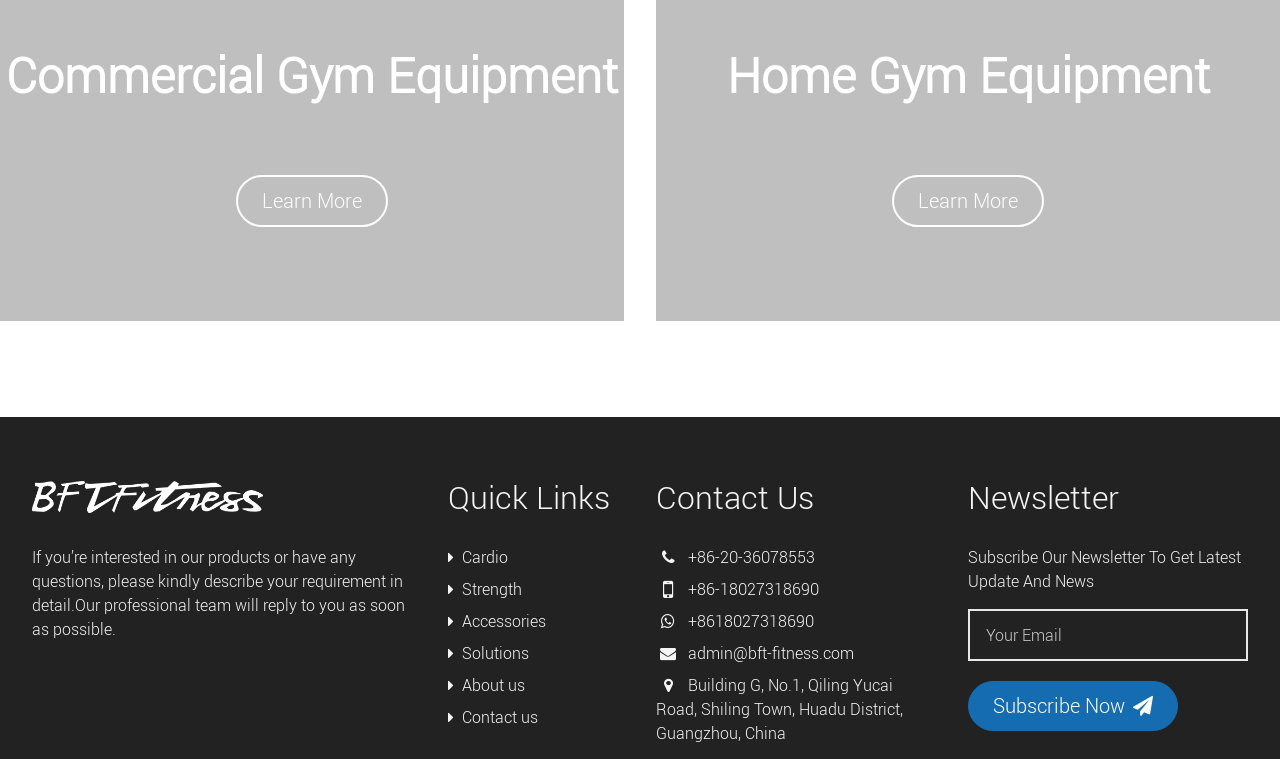Could you highlight the region that needs to be clicked to execute the instruction: "Learn more about Commercial Gym Equipment"?

[0.005, 0.052, 0.483, 0.147]